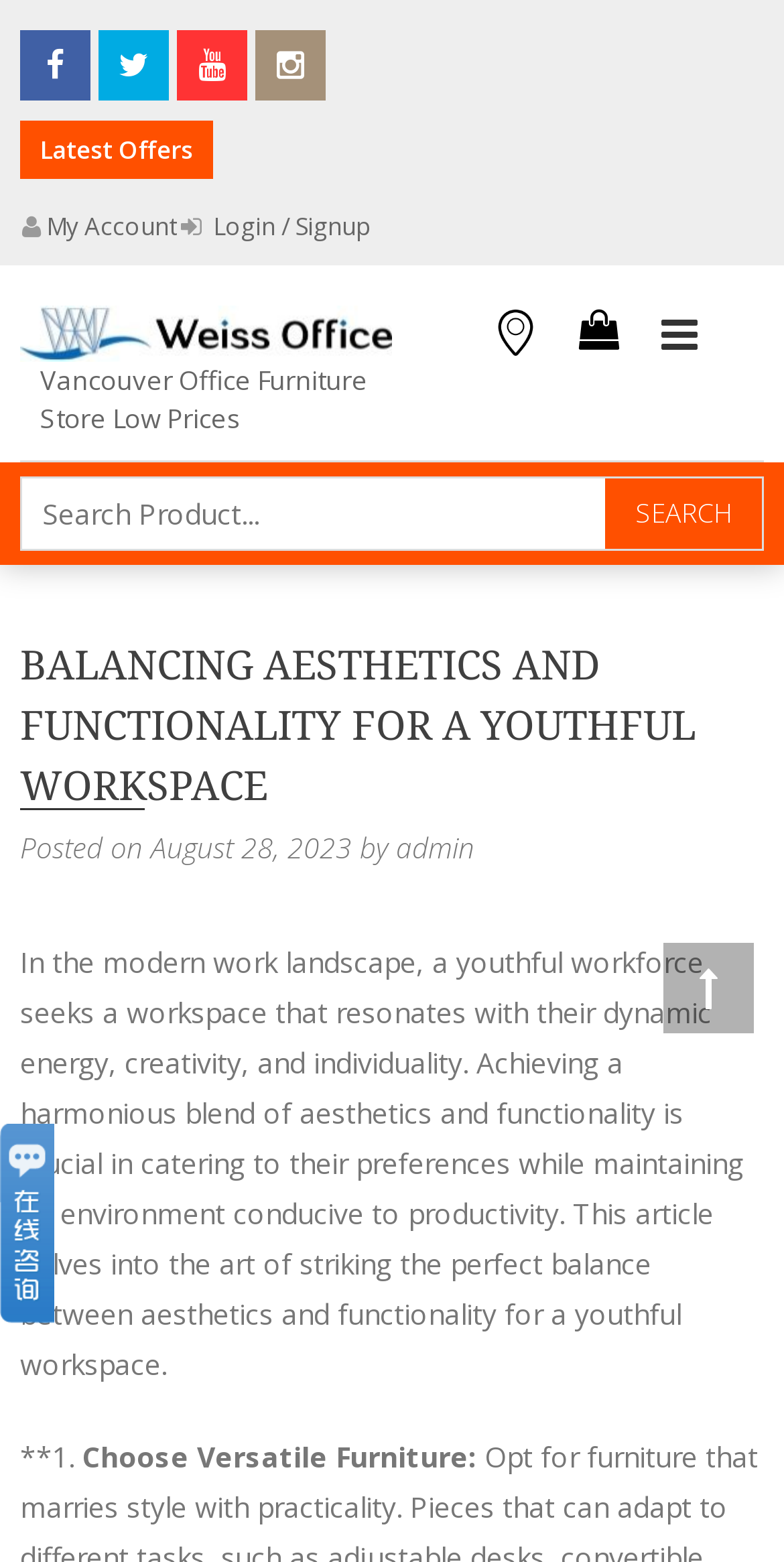Identify the bounding box coordinates of the region that should be clicked to execute the following instruction: "Expand the primary menu".

[0.815, 0.189, 0.918, 0.241]